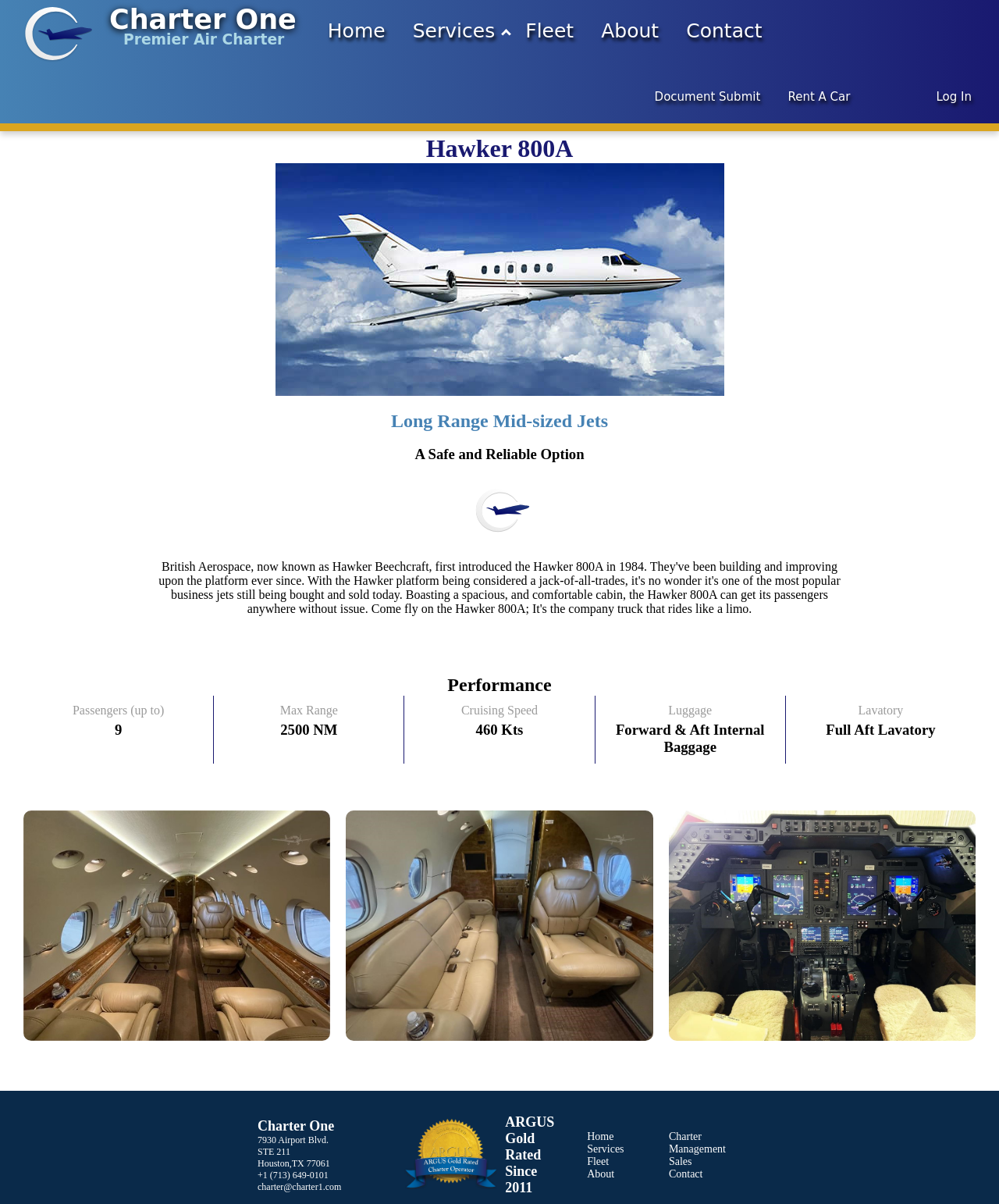Please identify the coordinates of the bounding box that should be clicked to fulfill this instruction: "Contact 'Charter One'".

[0.258, 0.942, 0.329, 0.961]